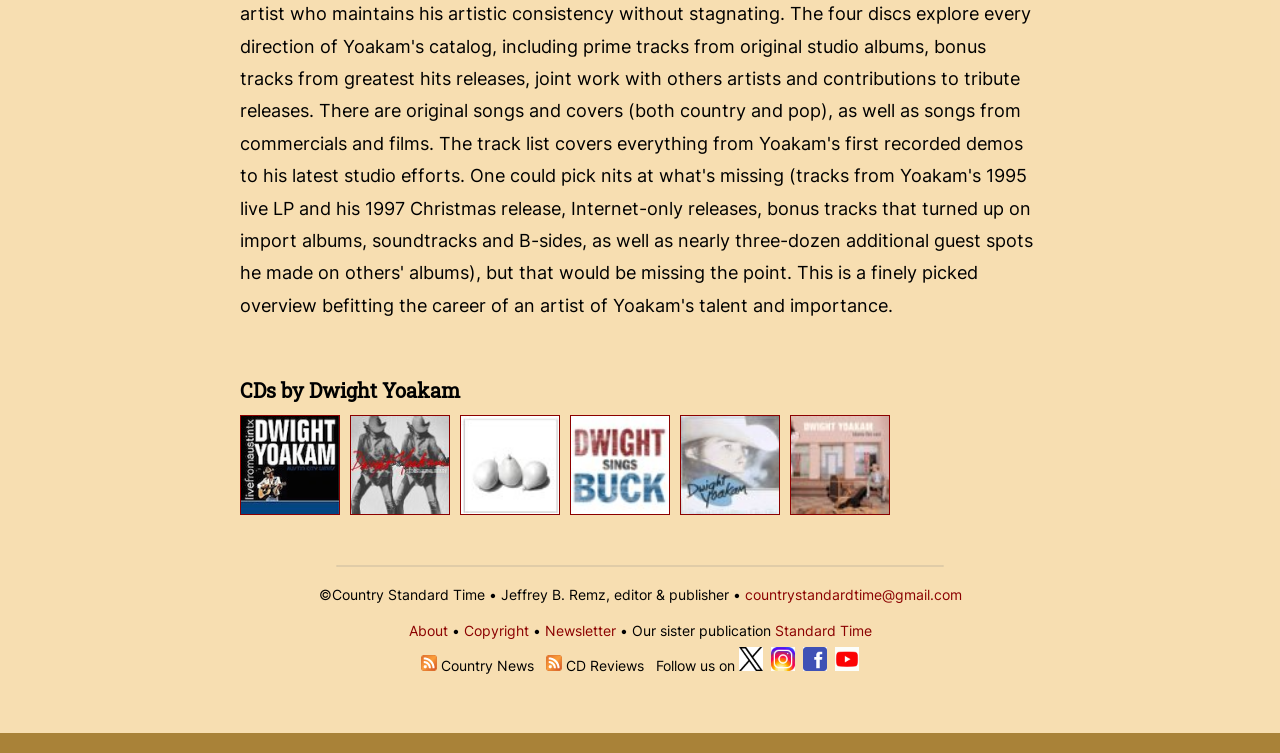Given the element description: "About", predict the bounding box coordinates of the UI element it refers to, using four float numbers between 0 and 1, i.e., [left, top, right, bottom].

[0.319, 0.826, 0.35, 0.849]